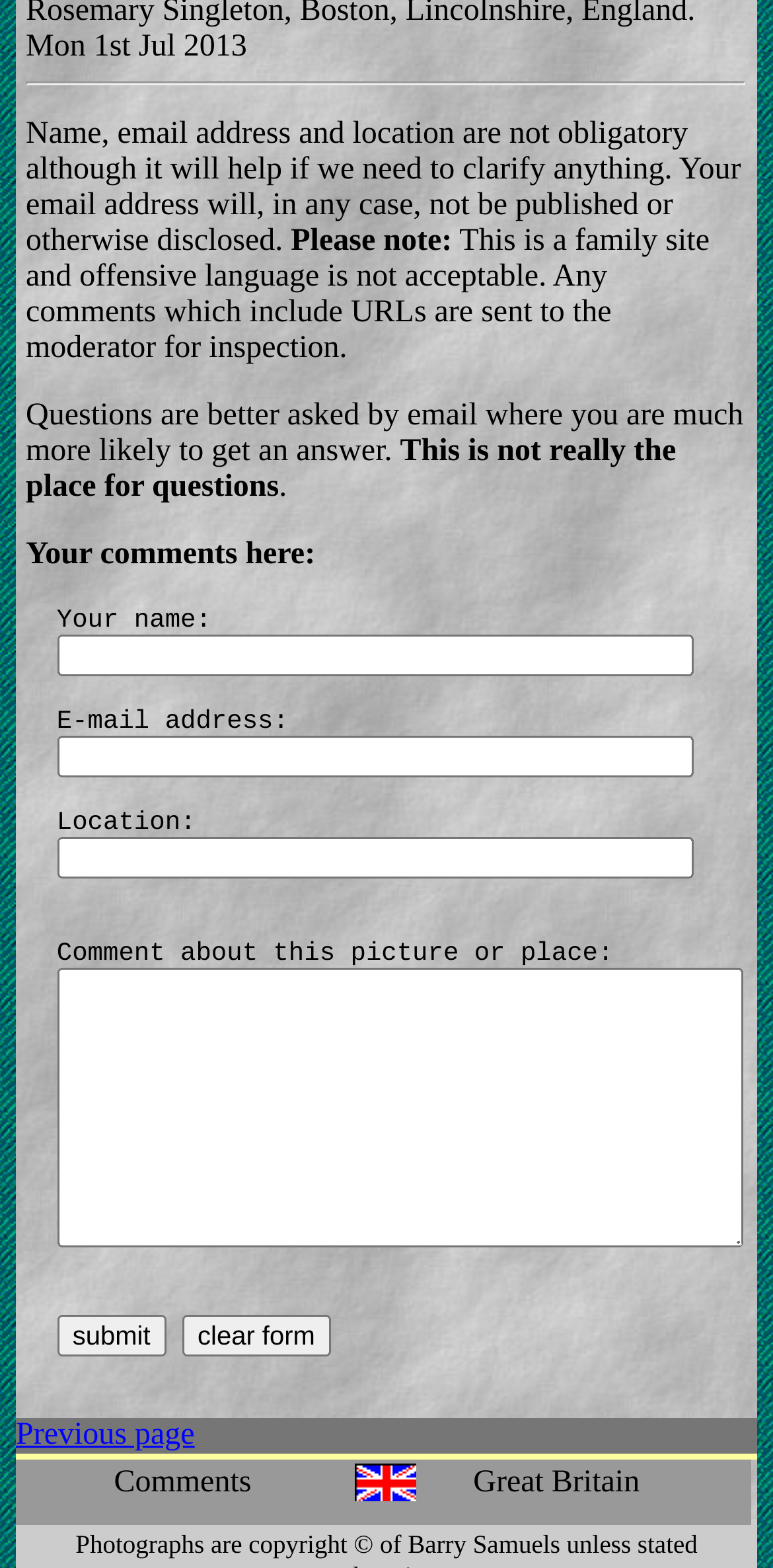Use one word or a short phrase to answer the question provided: 
What is the alternative to asking questions on this webpage?

Email